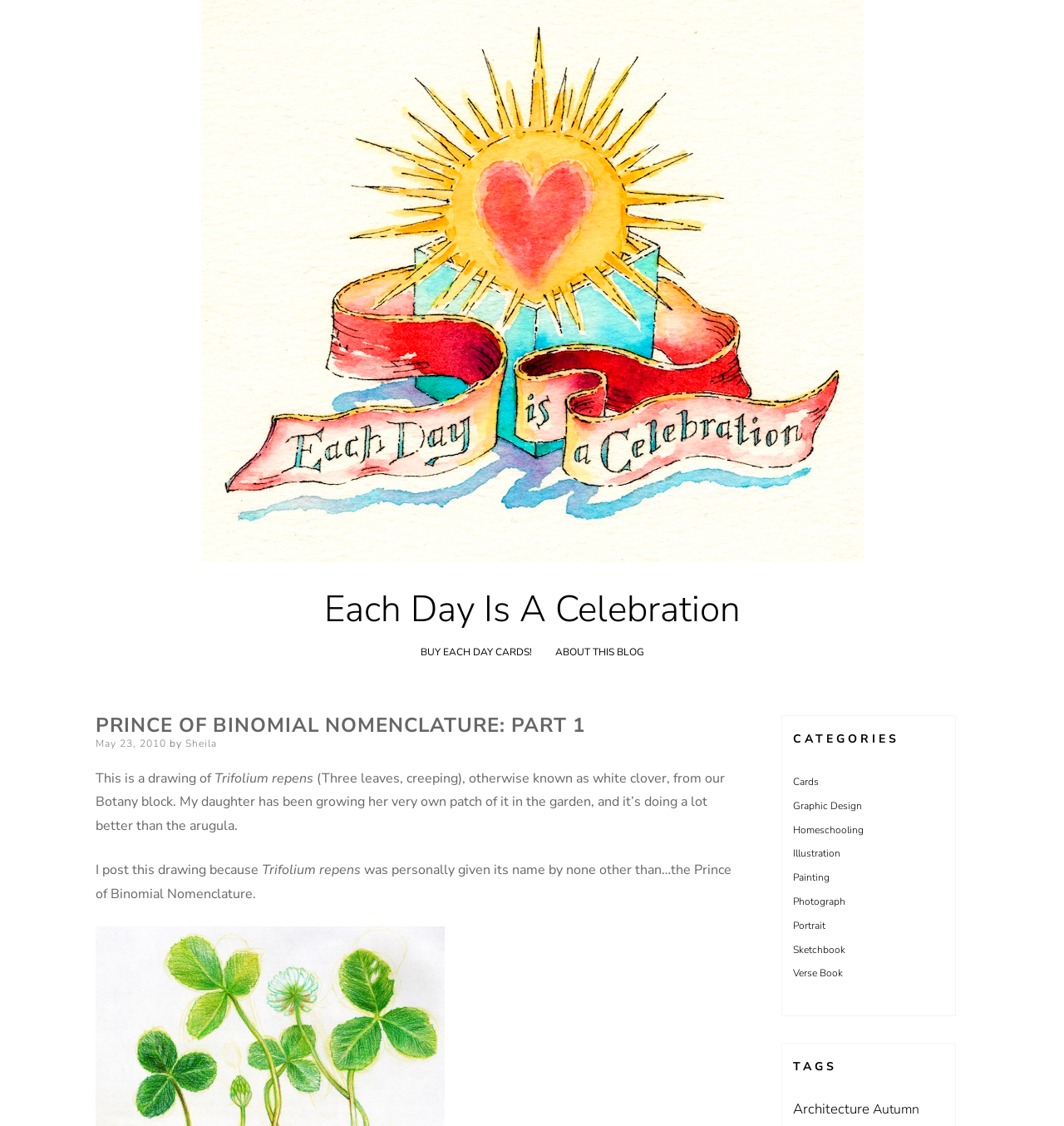Identify the bounding box coordinates of the element to click to follow this instruction: 'Buy 'EACH DAY CARDS!' '. Ensure the coordinates are four float values between 0 and 1, provided as [left, top, right, bottom].

[0.395, 0.573, 0.5, 0.585]